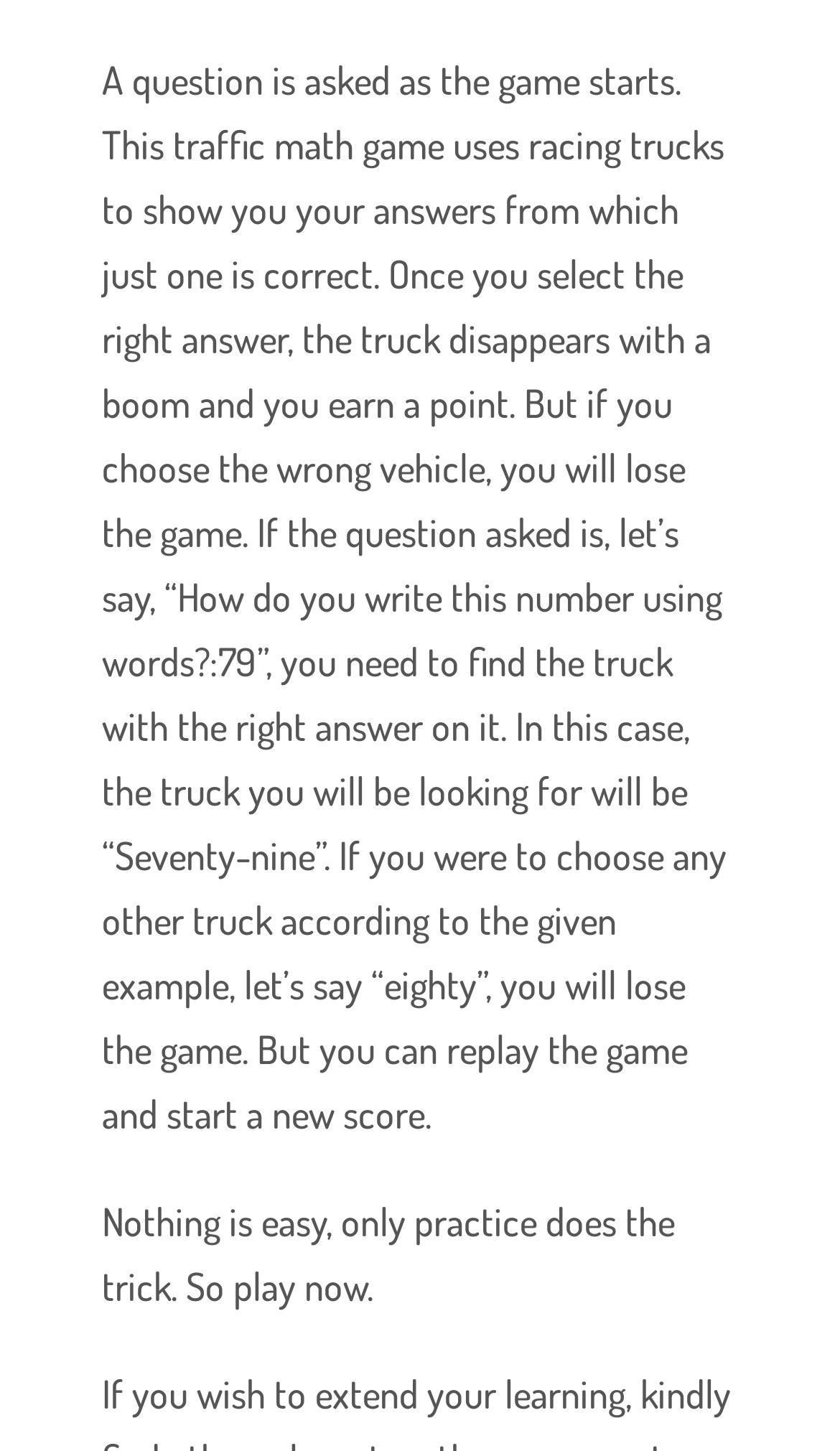Based on the element description title="Share on Google+", identify the bounding box coordinates for the UI element. The coordinates should be in the format (top-left x, top-left y, bottom-right x, bottom-right y) and within the 0 to 1 range.

[0.332, 0.291, 0.411, 0.34]